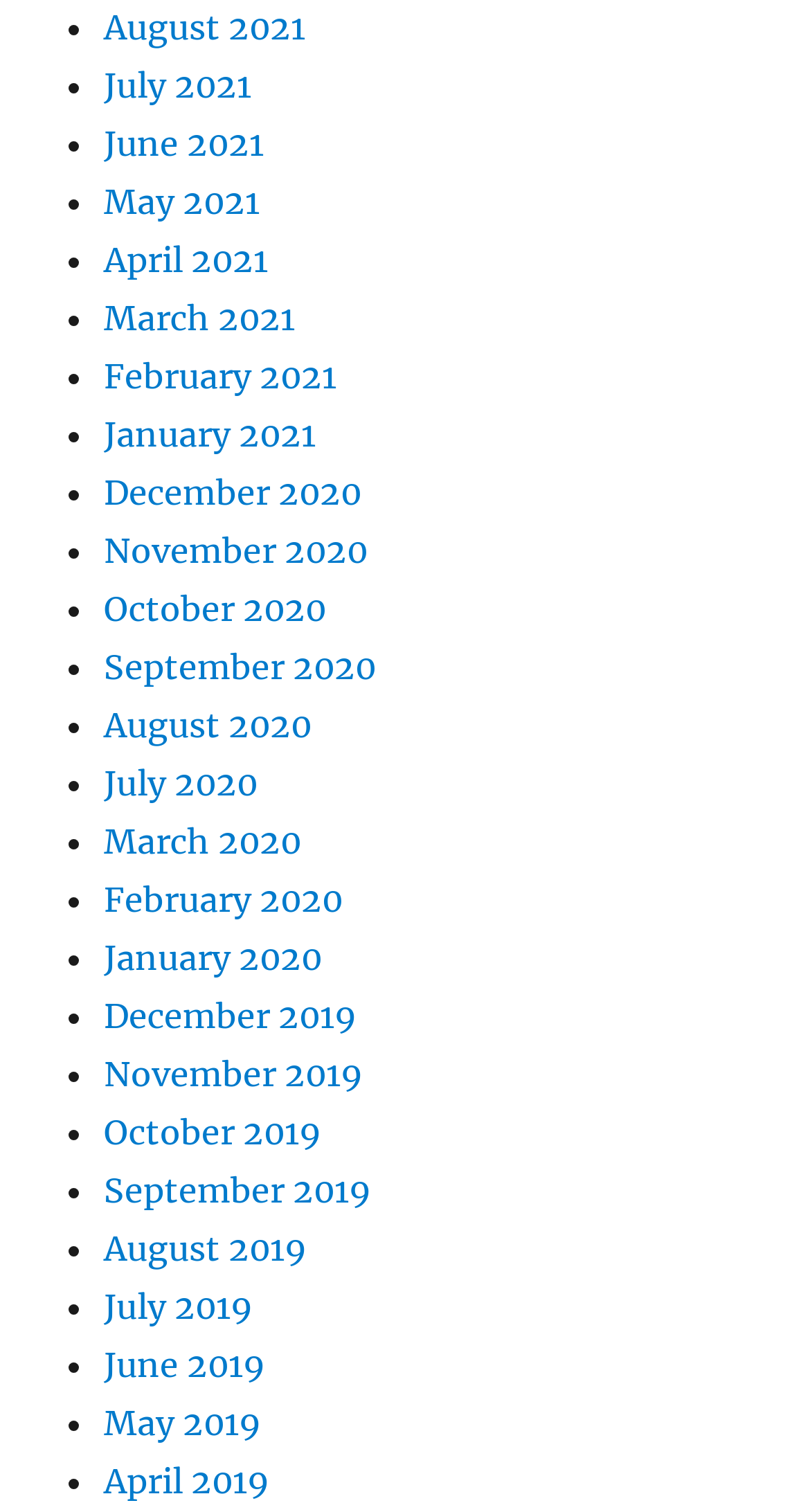Find the bounding box coordinates of the clickable area that will achieve the following instruction: "View April 2015".

None